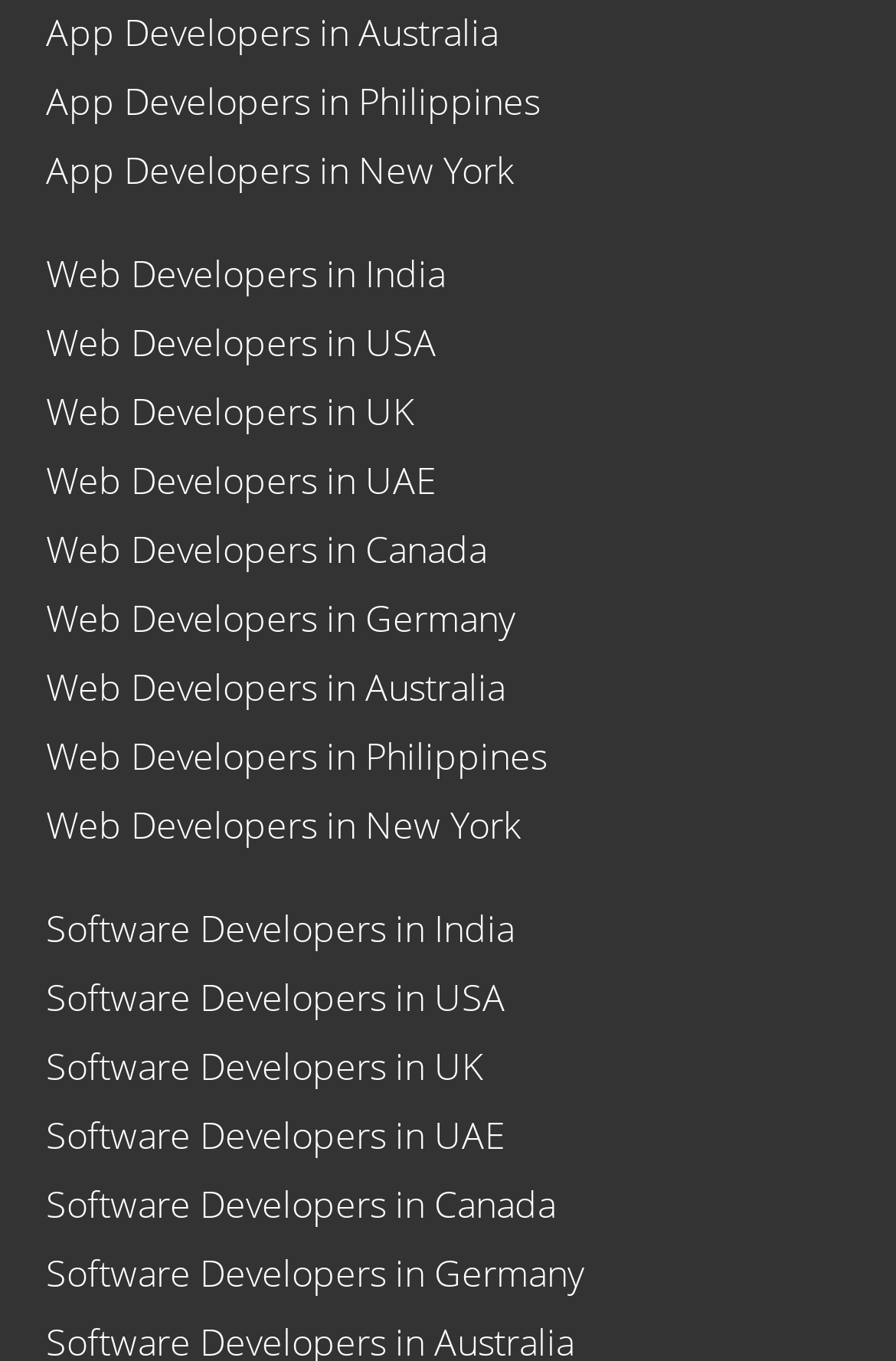Find the bounding box coordinates for the UI element that matches this description: "Web Developers in India".

[0.051, 0.183, 0.51, 0.22]